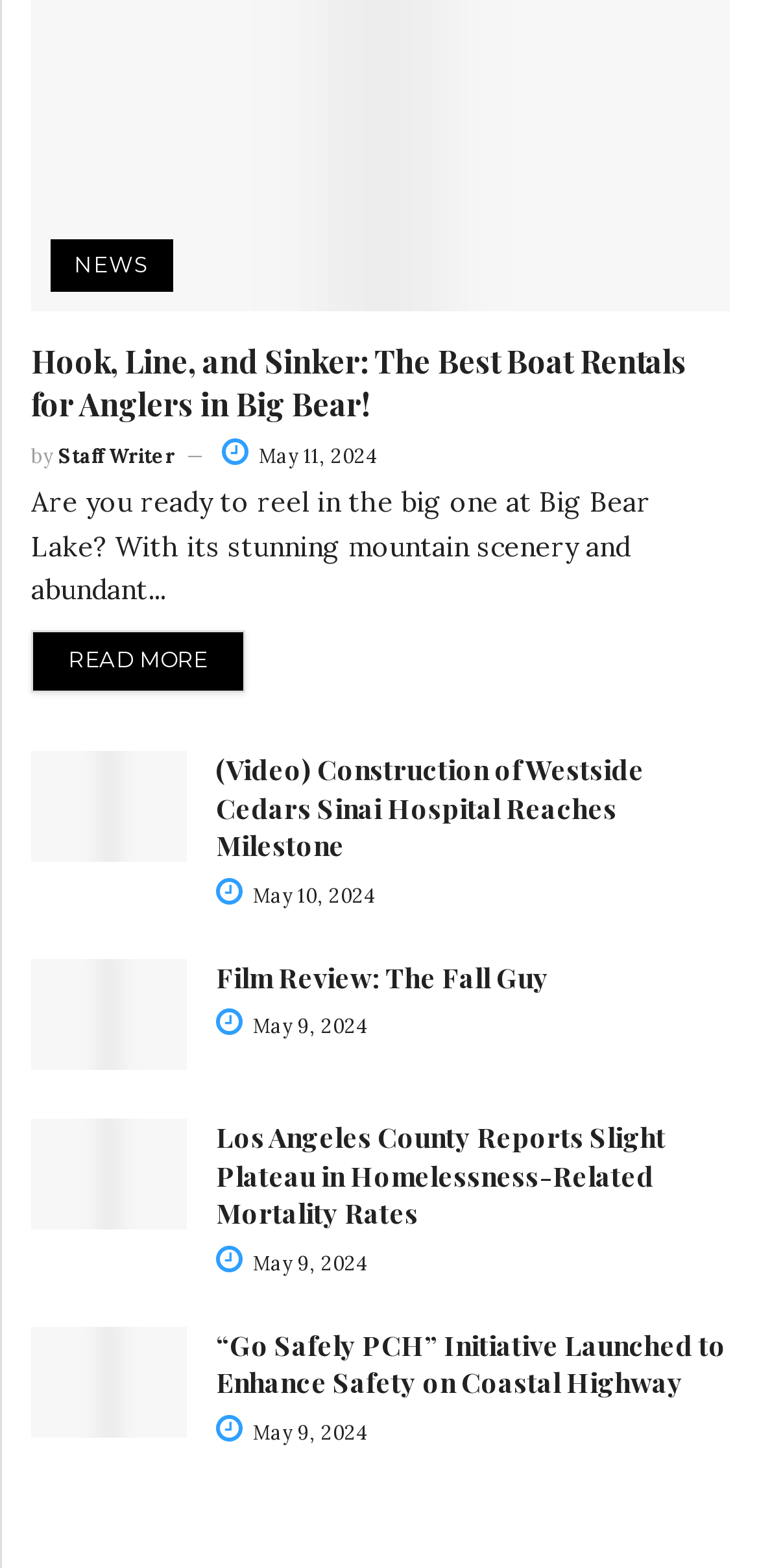Highlight the bounding box of the UI element that corresponds to this description: "News".

[0.067, 0.152, 0.228, 0.185]